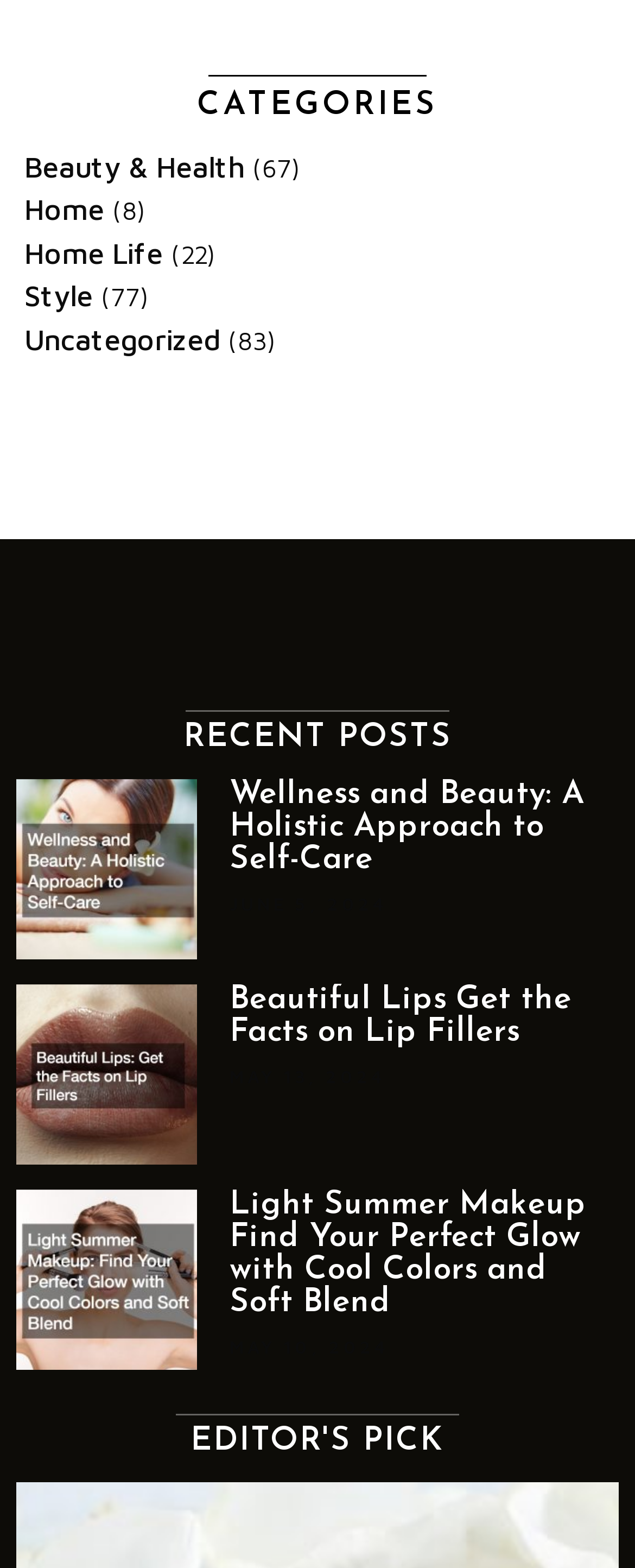Respond to the question with just a single word or phrase: 
What is the section below the recent posts?

EDITOR'S PICK